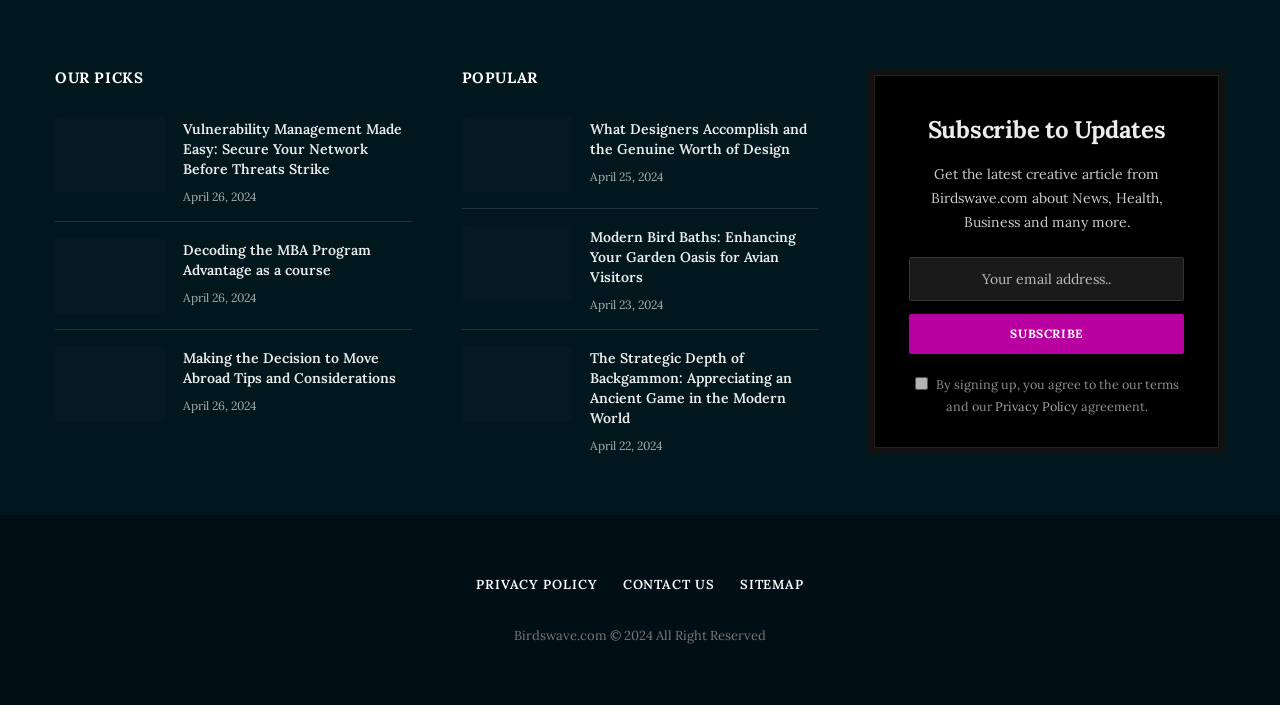Please pinpoint the bounding box coordinates for the region I should click to adhere to this instruction: "Subscribe to updates with your email address".

[0.71, 0.365, 0.925, 0.427]